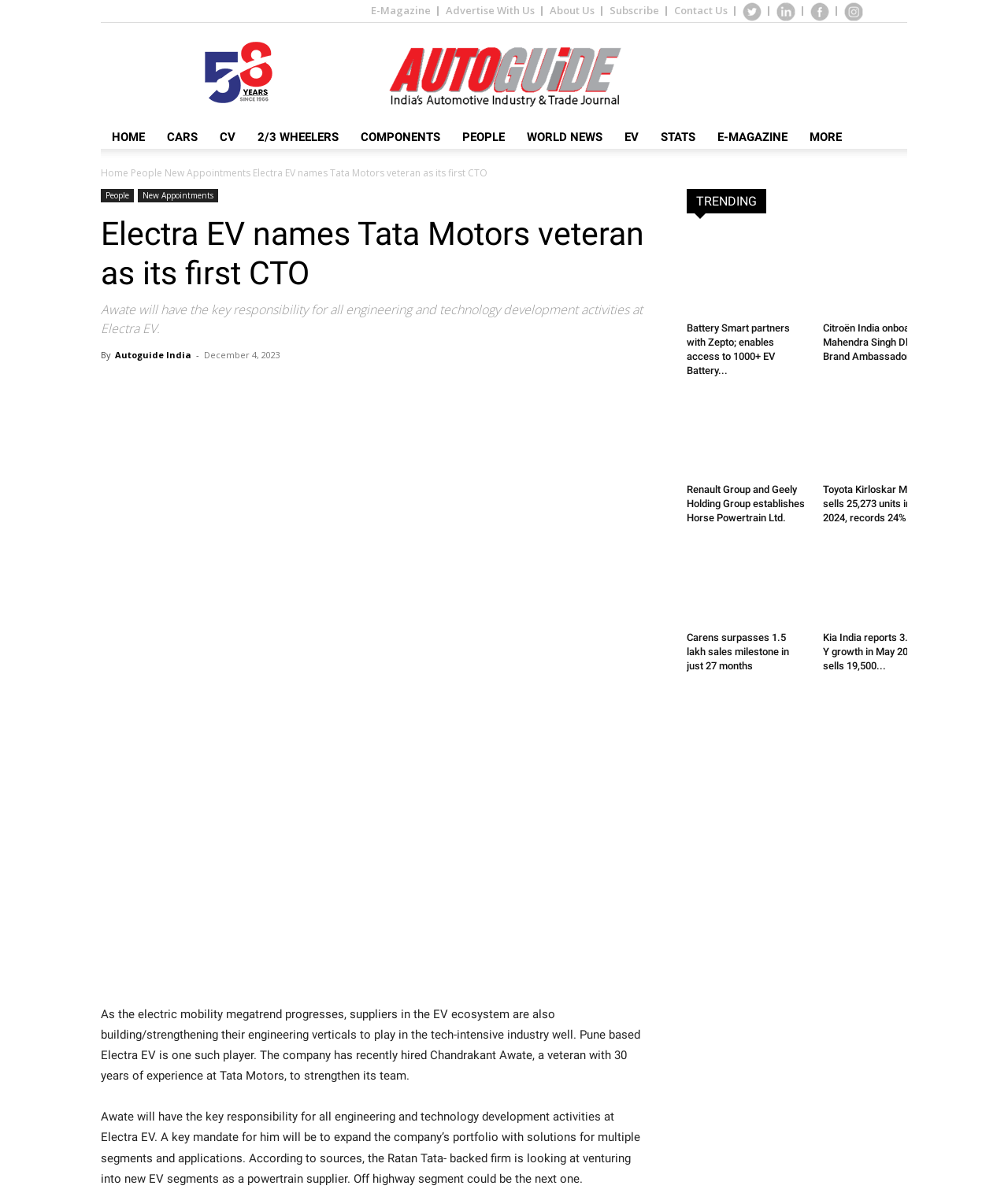Find the bounding box of the UI element described as follows: "Terms of Use".

None